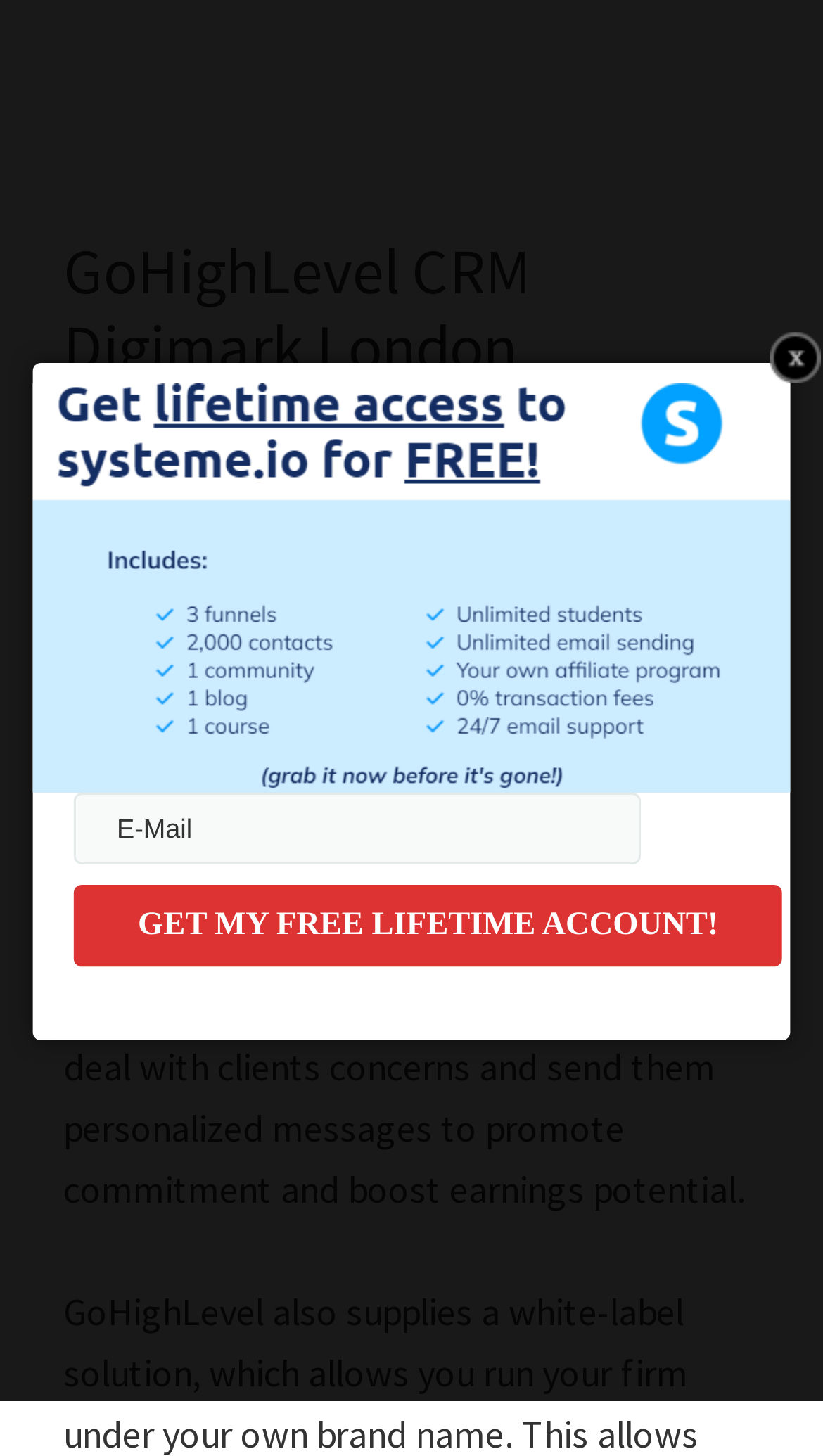Look at the image and write a detailed answer to the question: 
What is the date of the article?

I found the date of the article by looking at the time element in the header section, which contains the text '6 November 2023'.